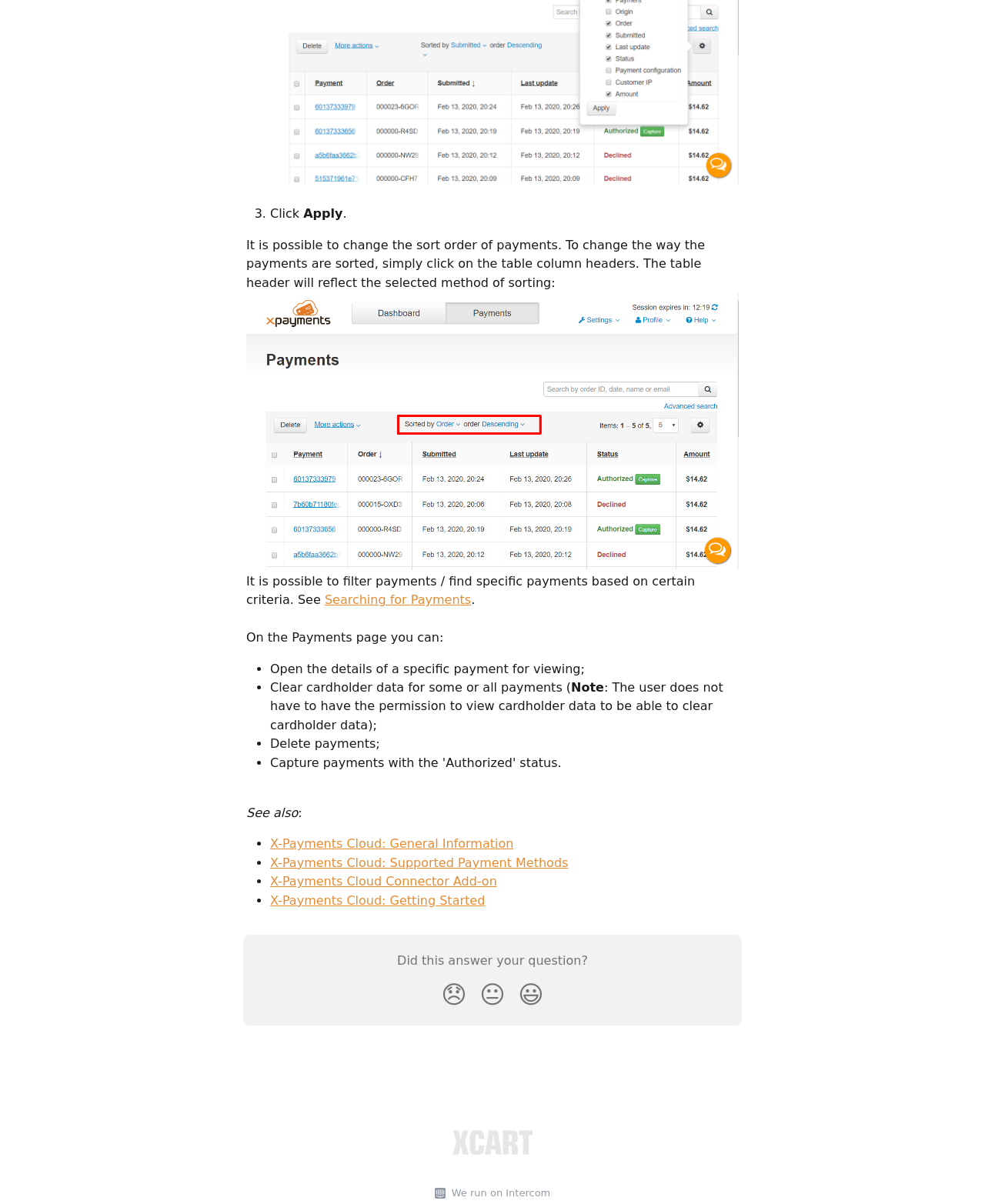Please identify the bounding box coordinates of the element I need to click to follow this instruction: "Open the details of a specific payment for viewing".

[0.274, 0.549, 0.594, 0.561]